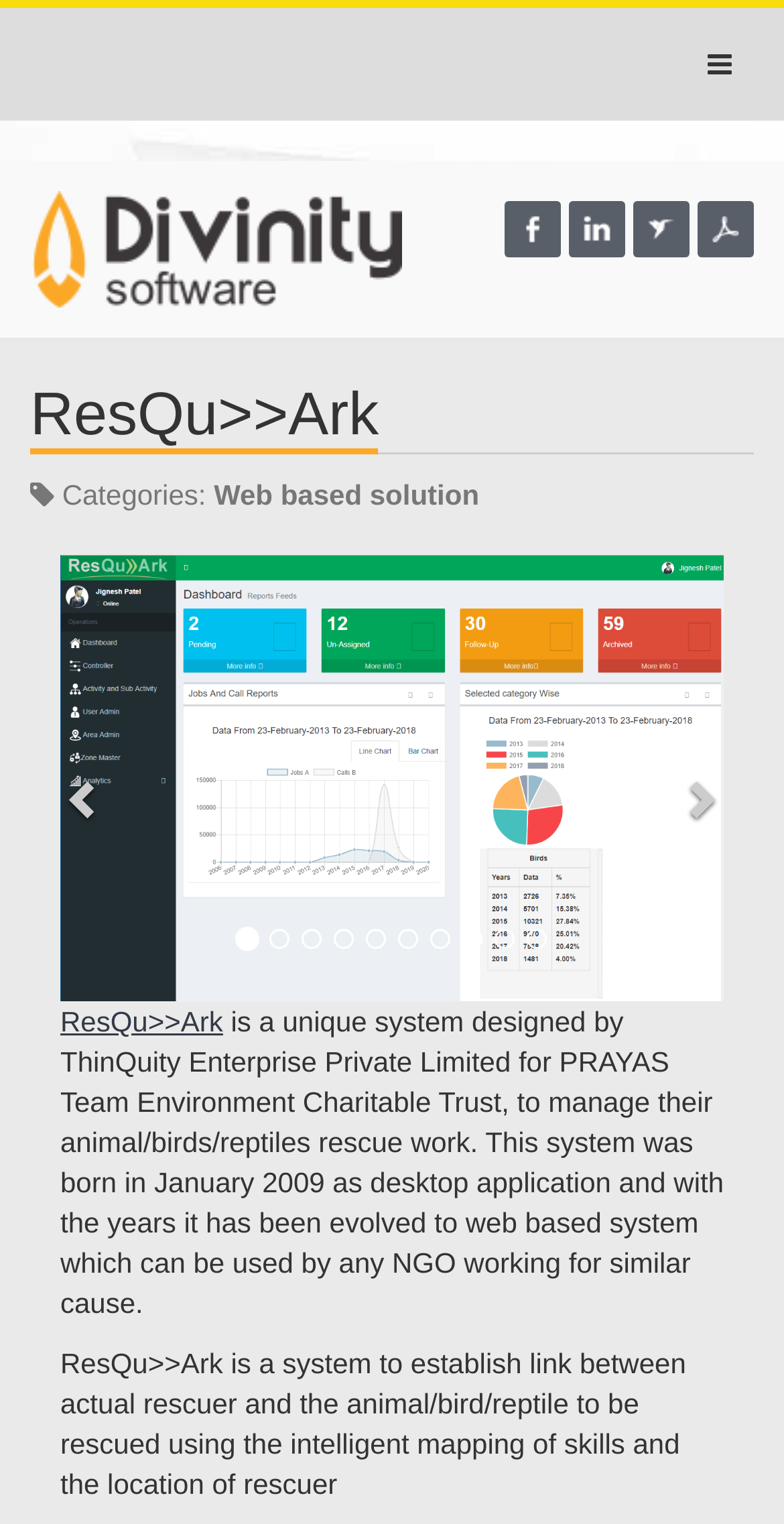Specify the bounding box coordinates of the area to click in order to follow the given instruction: "Toggle navigation."

[0.874, 0.016, 0.962, 0.069]